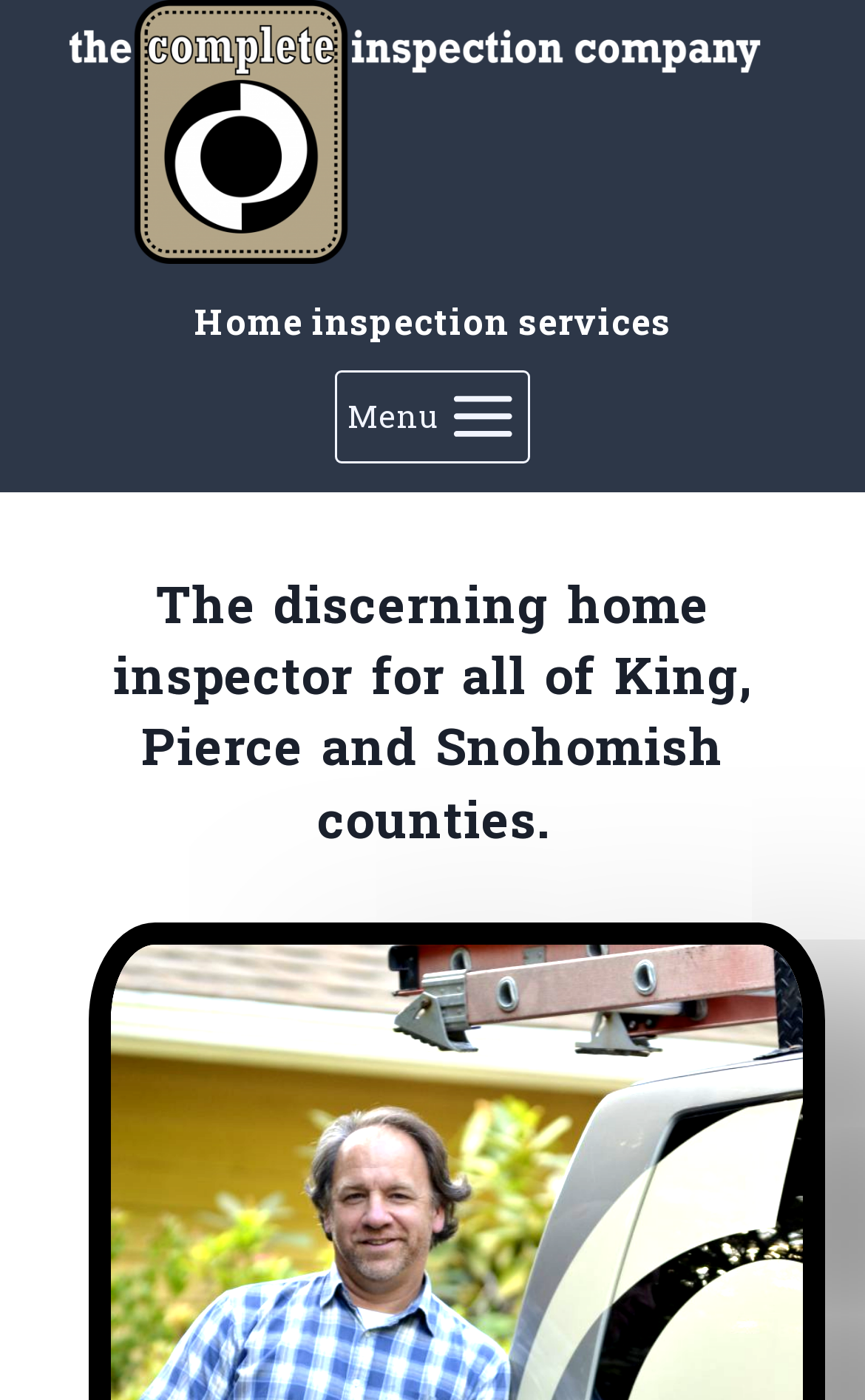Using the given element description, provide the bounding box coordinates (top-left x, top-left y, bottom-right x, bottom-right y) for the corresponding UI element in the screenshot: Home inspection services

[0.079, 0.0, 0.921, 0.244]